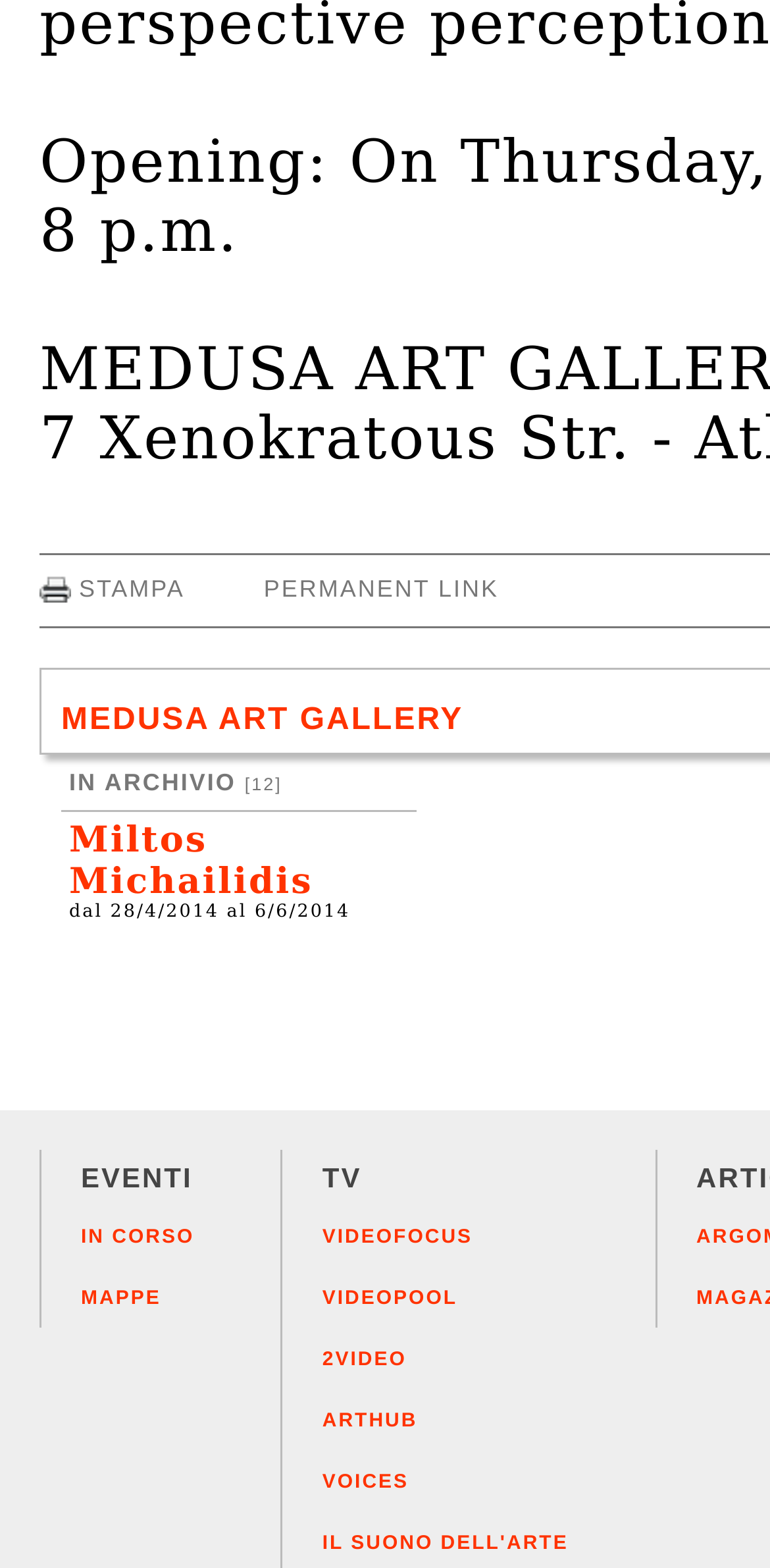Please determine the bounding box coordinates of the element's region to click for the following instruction: "Go to 'Research'".

None